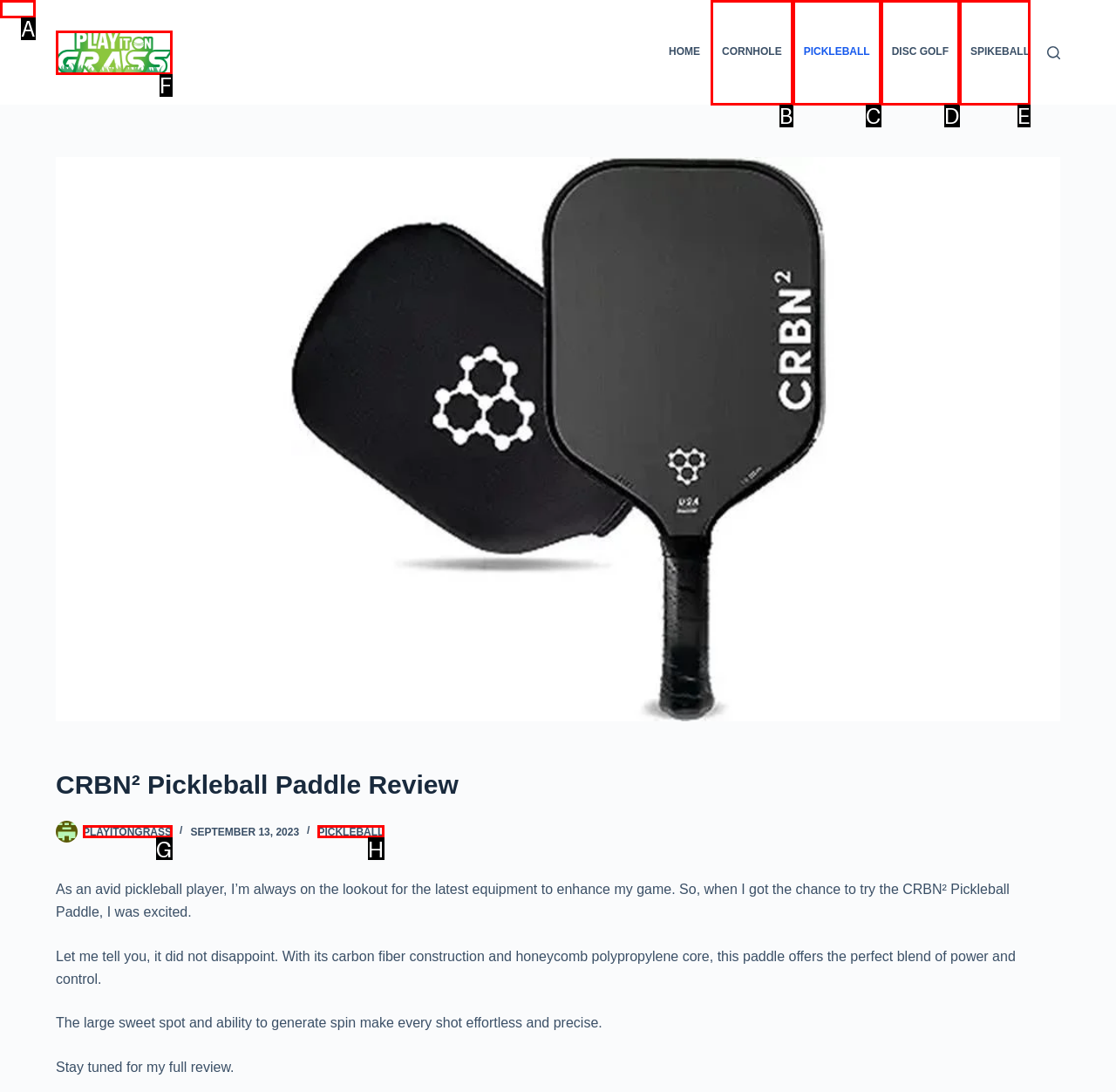Indicate which red-bounded element should be clicked to perform the task: go to the 'Playitongrass' website Answer with the letter of the correct option.

F